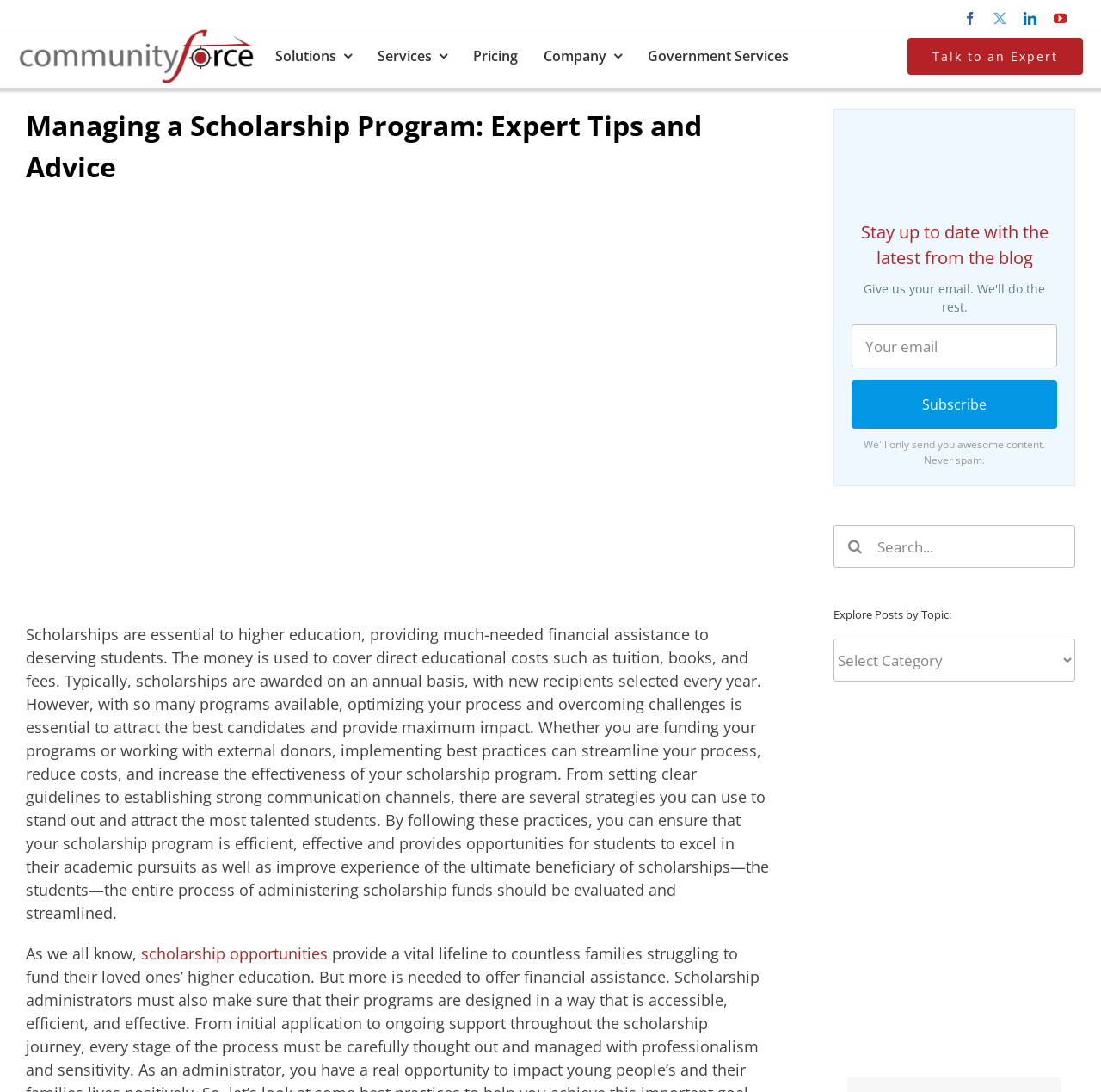Using a single word or phrase, answer the following question: 
How many social media links are available?

4